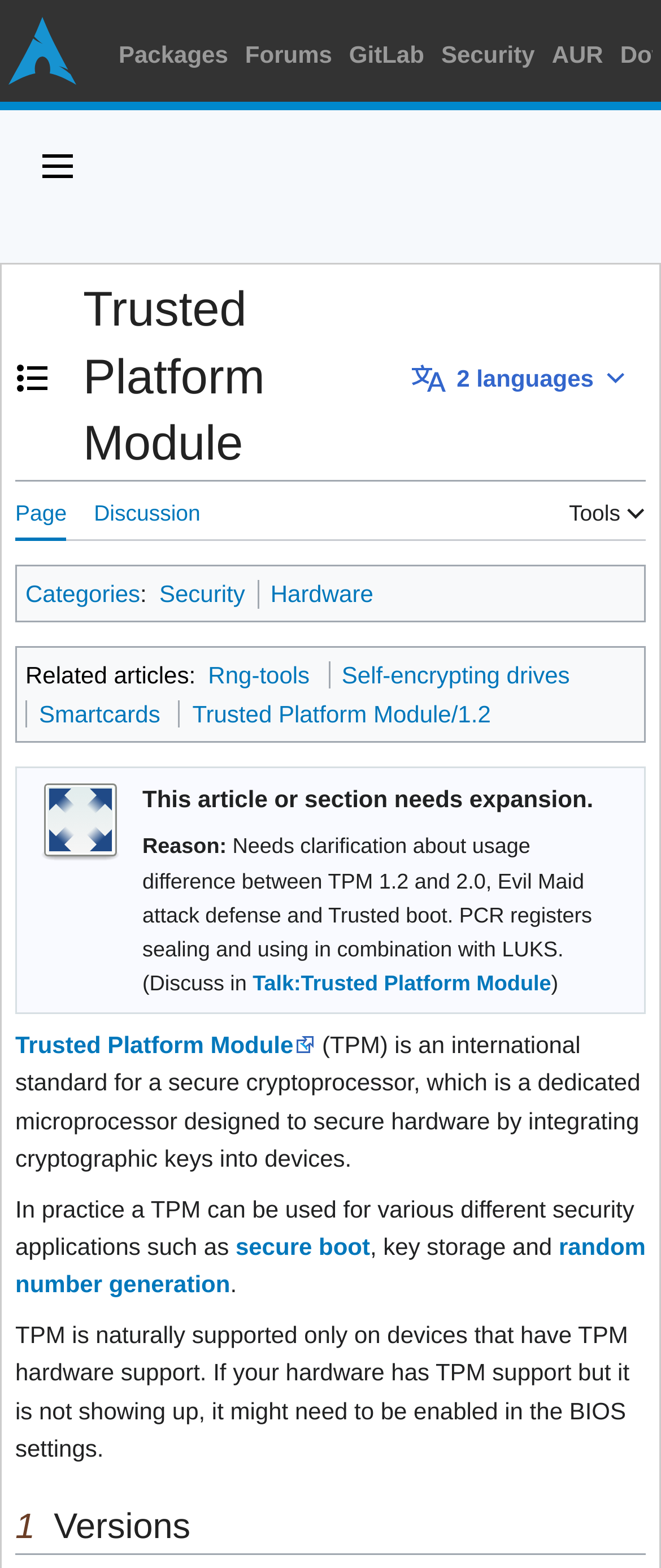What is the reason for this article needing expansion?
Please give a detailed and thorough answer to the question, covering all relevant points.

The webpage states that this article or section needs expansion, and the reason provided is that it needs clarification about usage difference between TPM 1.2 and 2.0, Evil Maid attack defense, and Trusted boot, as well as PCR registers sealing and using in combination with LUKS.